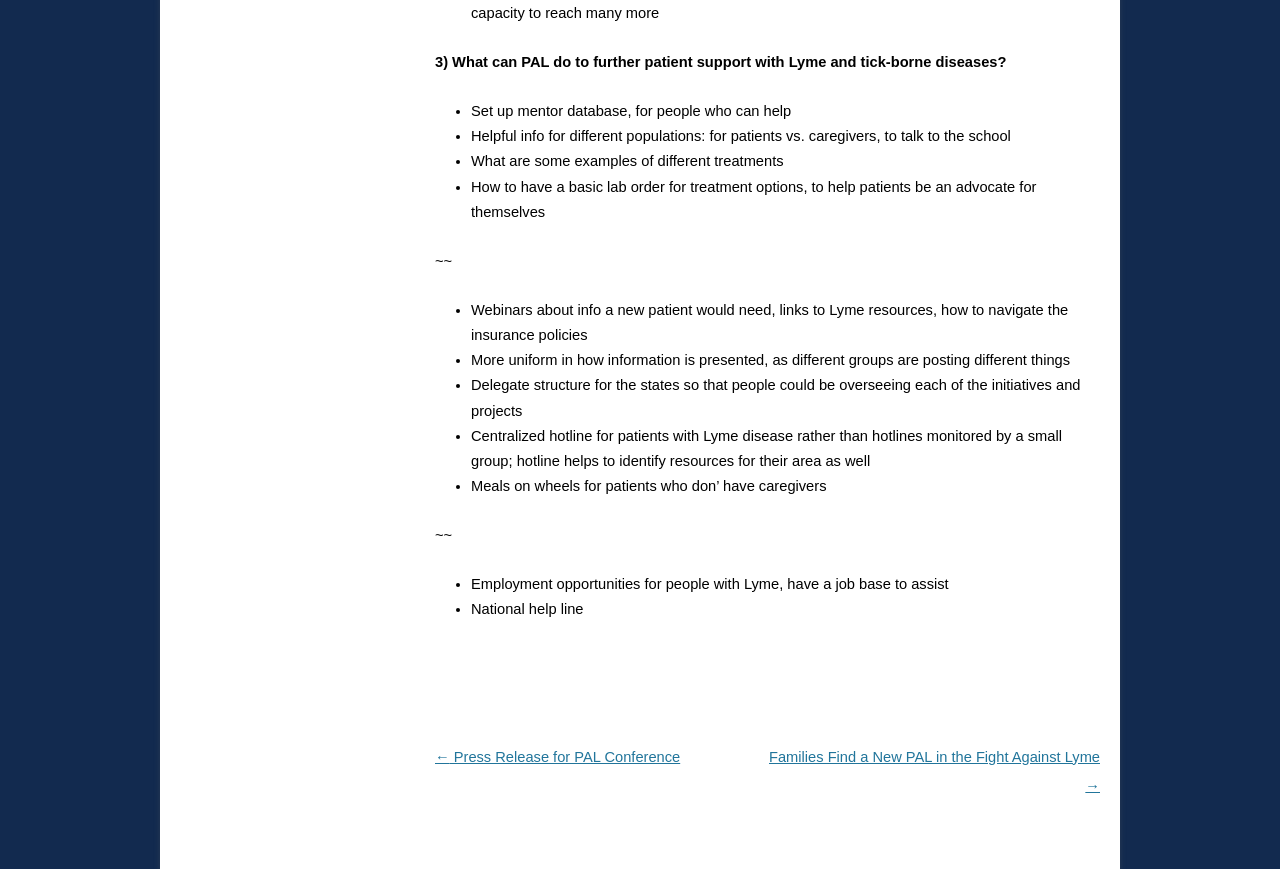What is the purpose of a centralized hotline?
Refer to the image and answer the question using a single word or phrase.

Identify resources for patients' areas